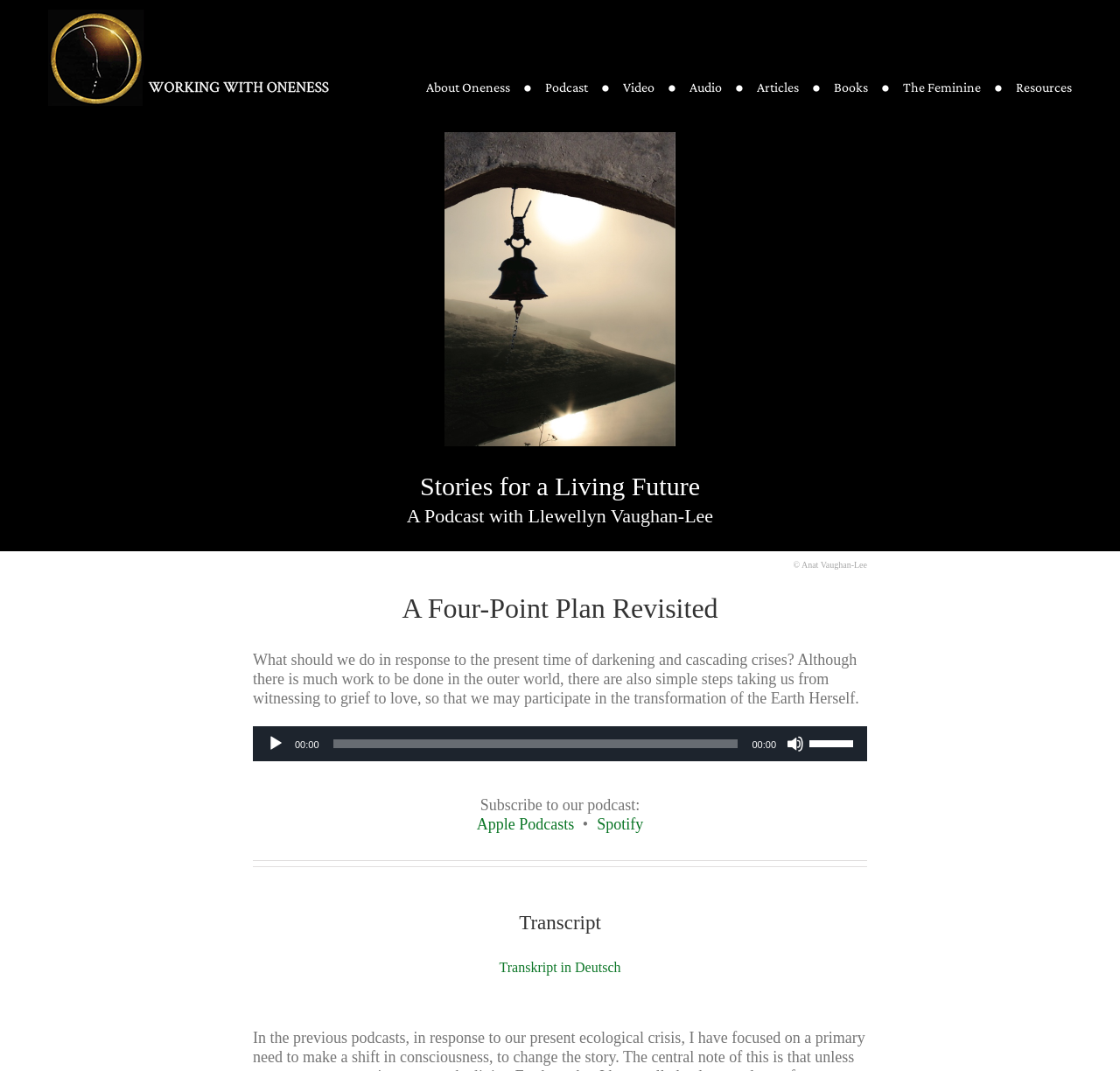Construct a comprehensive description capturing every detail on the webpage.

The webpage is titled "A Four-Point Plan Revisited - Working With Oneness" and features a logo of Working With Oneness at the top left corner. Below the logo, there is a main menu navigation bar that spans across the top of the page, containing links to various sections such as "About Oneness", "Podcast", "Video", "Audio", "Articles", "Books", "The Feminine", and "Resources".

The main content of the page is divided into sections. The first section is headed "Stories for a Living Future" and is followed by a subheading "A Podcast with Llewellyn Vaughan-Lee". Below this, there is a copyright notice "© Anat Vaughan-Lee".

The next section is headed "A Four-Point Plan Revisited" and contains a paragraph of text that discusses the response to the present time of darkening and cascading crises. Below this, there is an audio player with a play button, a timer, and a time slider. The audio player also has a mute button and a volume slider.

To the right of the audio player, there is a section that invites users to subscribe to the podcast, with links to Apple Podcasts and Spotify. Below this, there are headings for "Transcript" and "Transkript in Deutsch", with a link to the German transcript.

Throughout the page, there are no images other than the Working With Oneness logo. The layout is organized, with clear headings and concise text, making it easy to navigate and read.